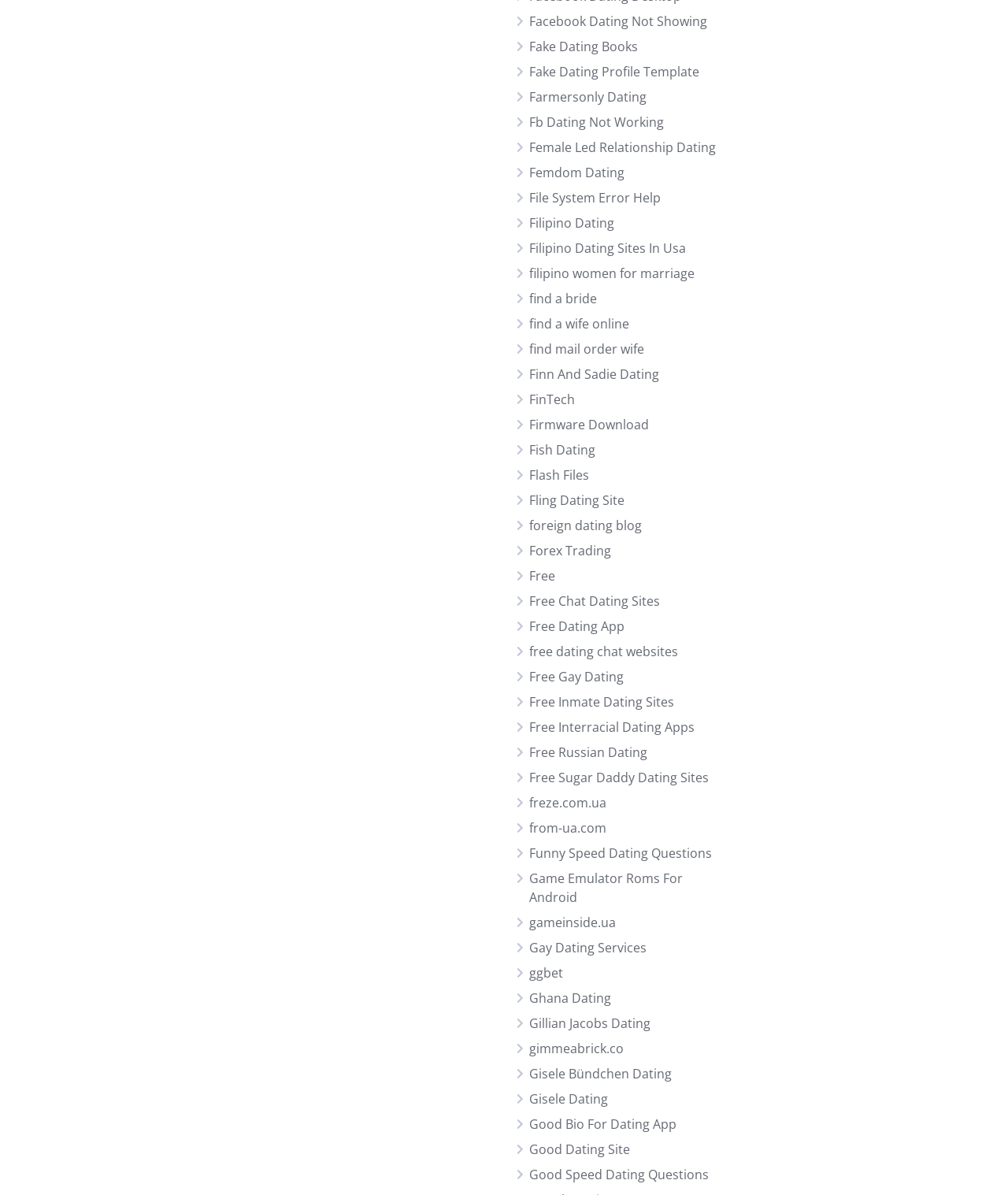Kindly provide the bounding box coordinates of the section you need to click on to fulfill the given instruction: "Click Facebook Dating Not Showing".

[0.525, 0.01, 0.702, 0.025]